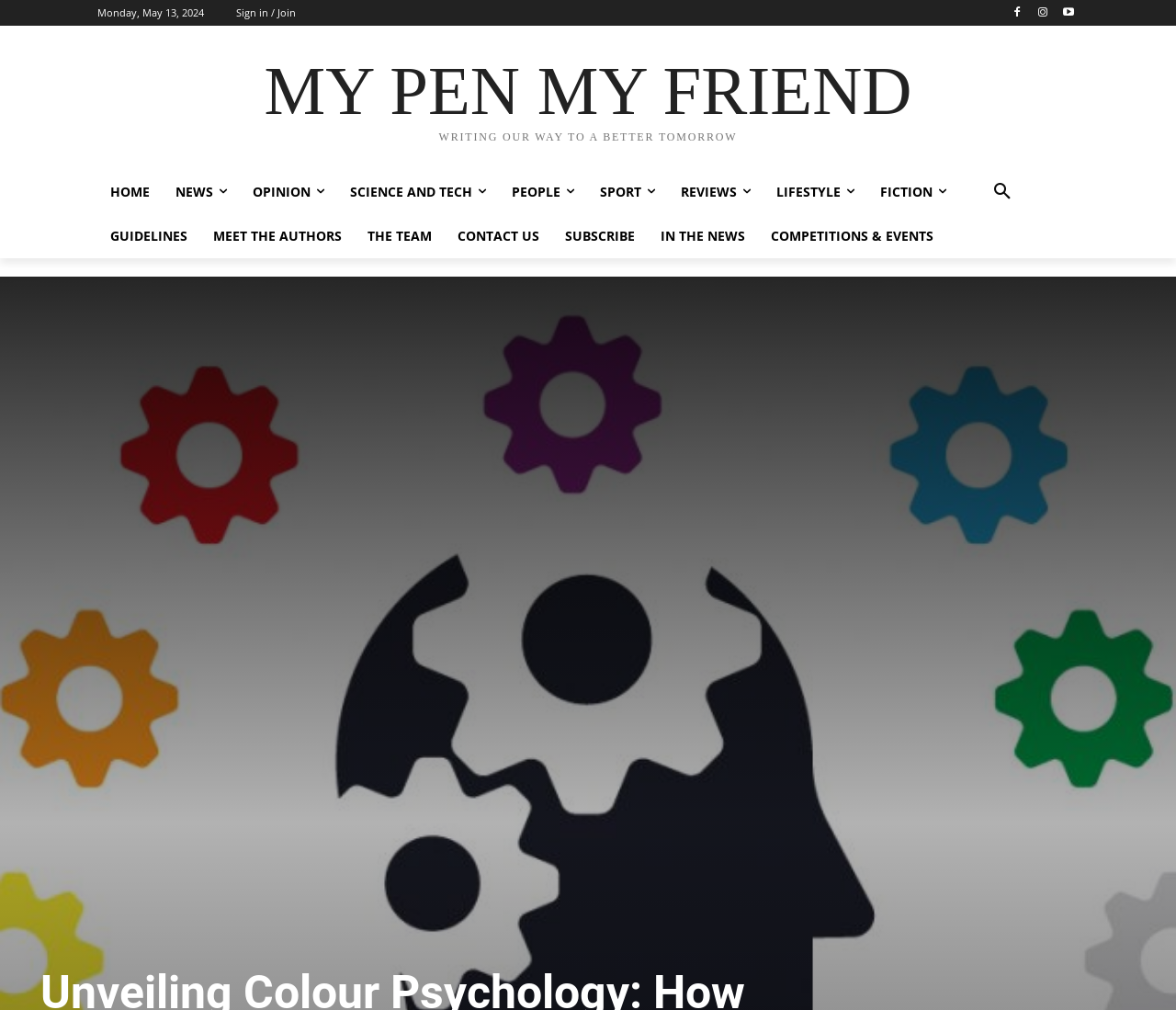Based on the element description: "Sign in / Join", identify the bounding box coordinates for this UI element. The coordinates must be four float numbers between 0 and 1, listed as [left, top, right, bottom].

[0.201, 0.0, 0.252, 0.025]